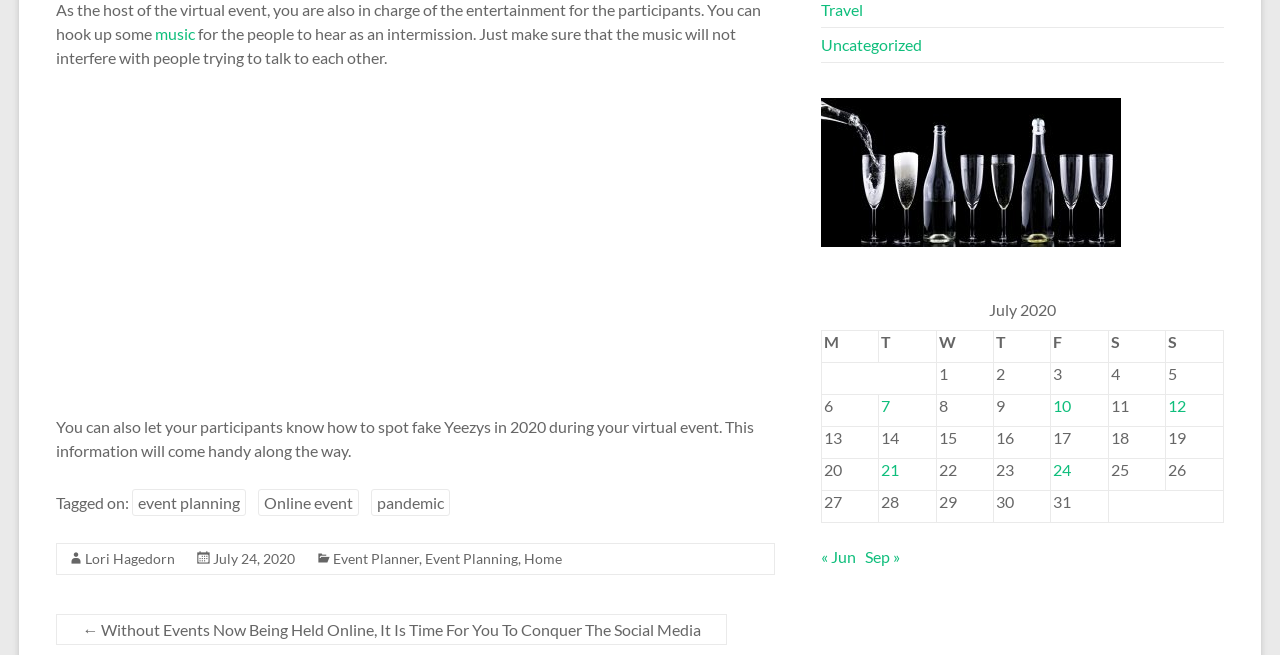Identify the bounding box coordinates of the area you need to click to perform the following instruction: "check the event planner's profile".

[0.261, 0.839, 0.328, 0.865]